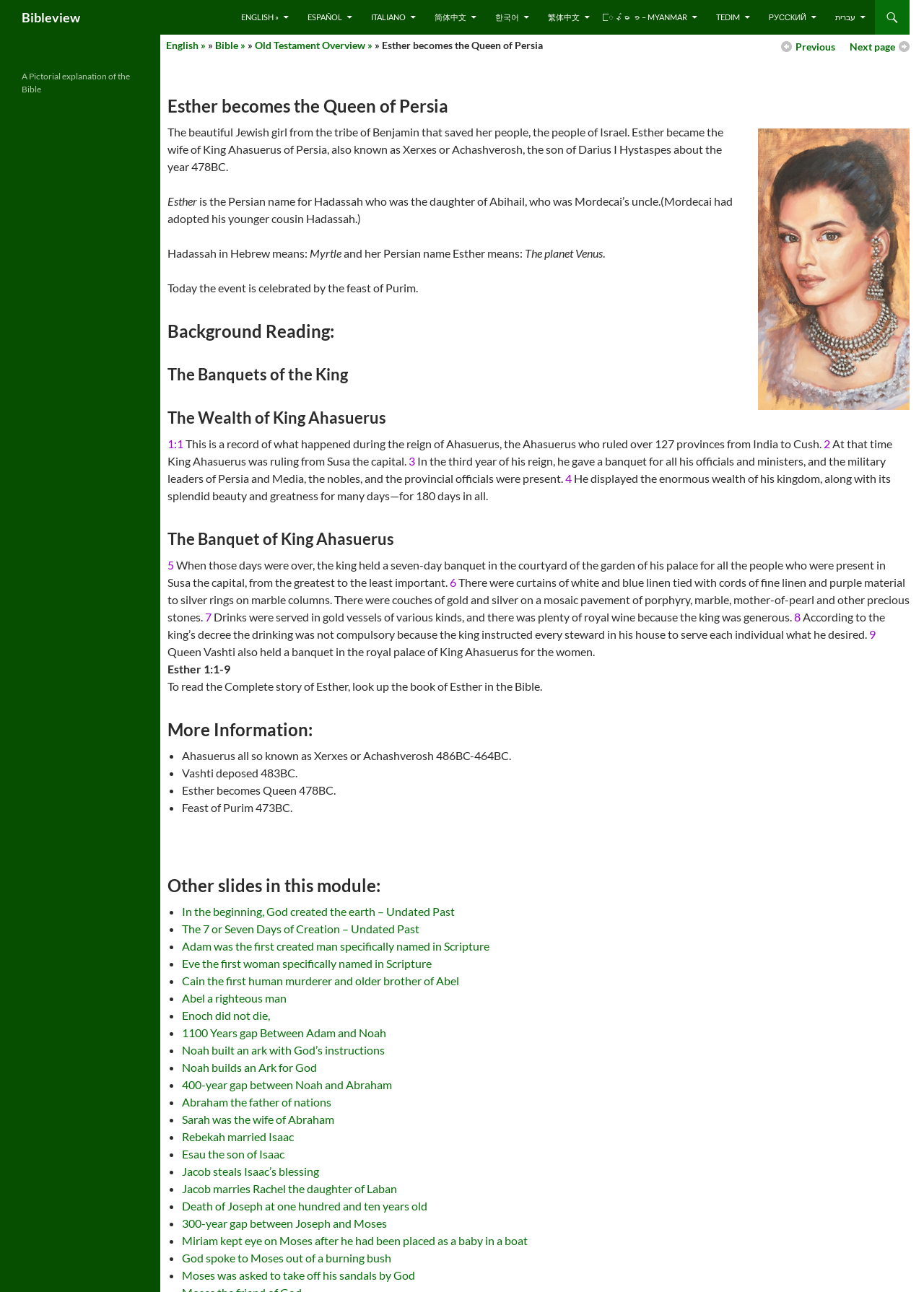Explain the webpage's layout and main content in detail.

The webpage is about Esther becoming the Queen of Persia, with a focus on the biblical story. At the top, there is a heading "Bibleview" and a series of links to different language options. Below this, there is a navigation menu with links to "Next page", "Previous", and other related pages.

The main content of the page is divided into sections, each with its own heading. The first section is about Esther, describing her as a beautiful Jewish girl from the tribe of Benjamin who saved her people, the people of Israel. The text explains that Esther became the wife of King Ahasuerus of Persia, also known as Xerxes or Achashverosh, around 478 BC.

The next section is titled "Background Reading" and provides more information about the banquets of King Ahasuerus, including a description of the wealth and splendor of his kingdom. This is followed by a section titled "The Banquet of King Ahasuerus", which describes a seven-day banquet held by the king in the courtyard of his palace.

The page also includes a section titled "More Information", which provides additional details about King Ahasuerus, Queen Vashti, and Esther, including dates and events related to their lives. There is also a list of links to other related slides in the module, including topics such as creation, Adam, Eve, Cain, Abel, and Noah.

Throughout the page, there are headings, links, and blocks of text that provide a detailed account of the story of Esther and its context in the Bible. The layout is organized and easy to follow, with clear headings and sections that guide the reader through the content.